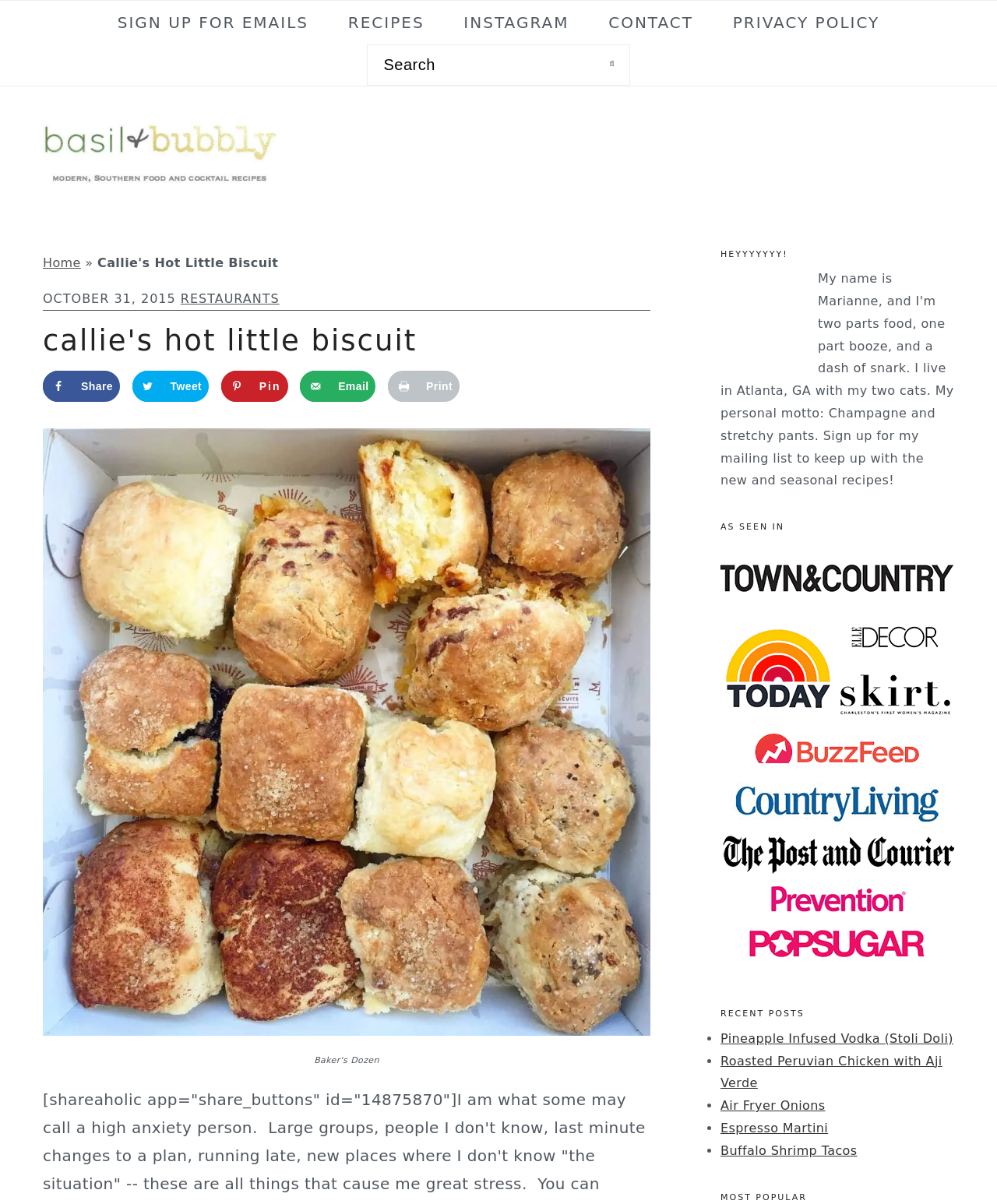Bounding box coordinates are specified in the format (top-left x, top-left y, bottom-right x, bottom-right y). All values are floating point numbers bounded between 0 and 1. Please provide the bounding box coordinate of the region this sentence describes: Privacy Policy

[0.726, 0.008, 0.891, 0.03]